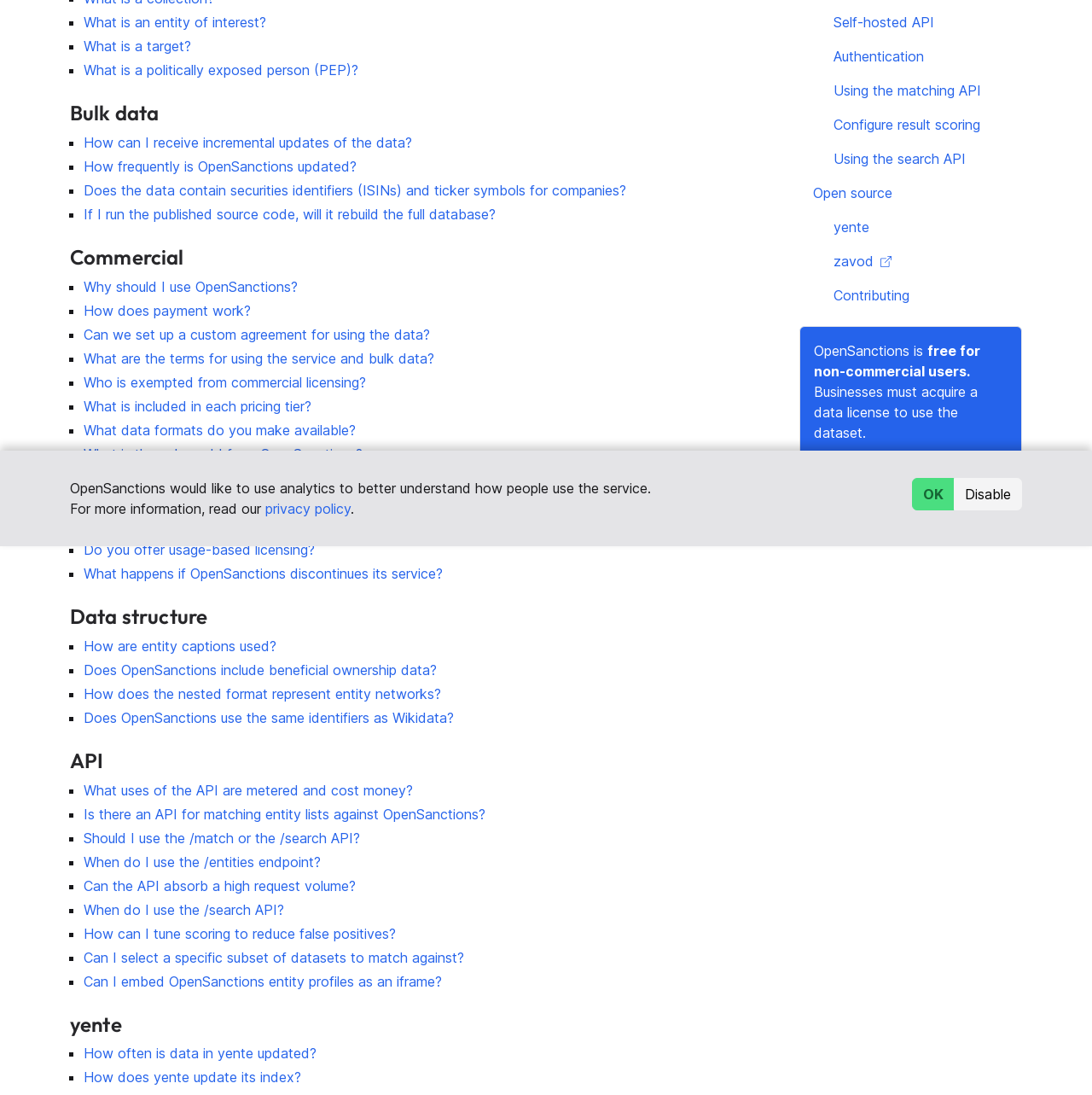Predict the bounding box of the UI element based on this description: "Disable".

[0.873, 0.436, 0.936, 0.466]